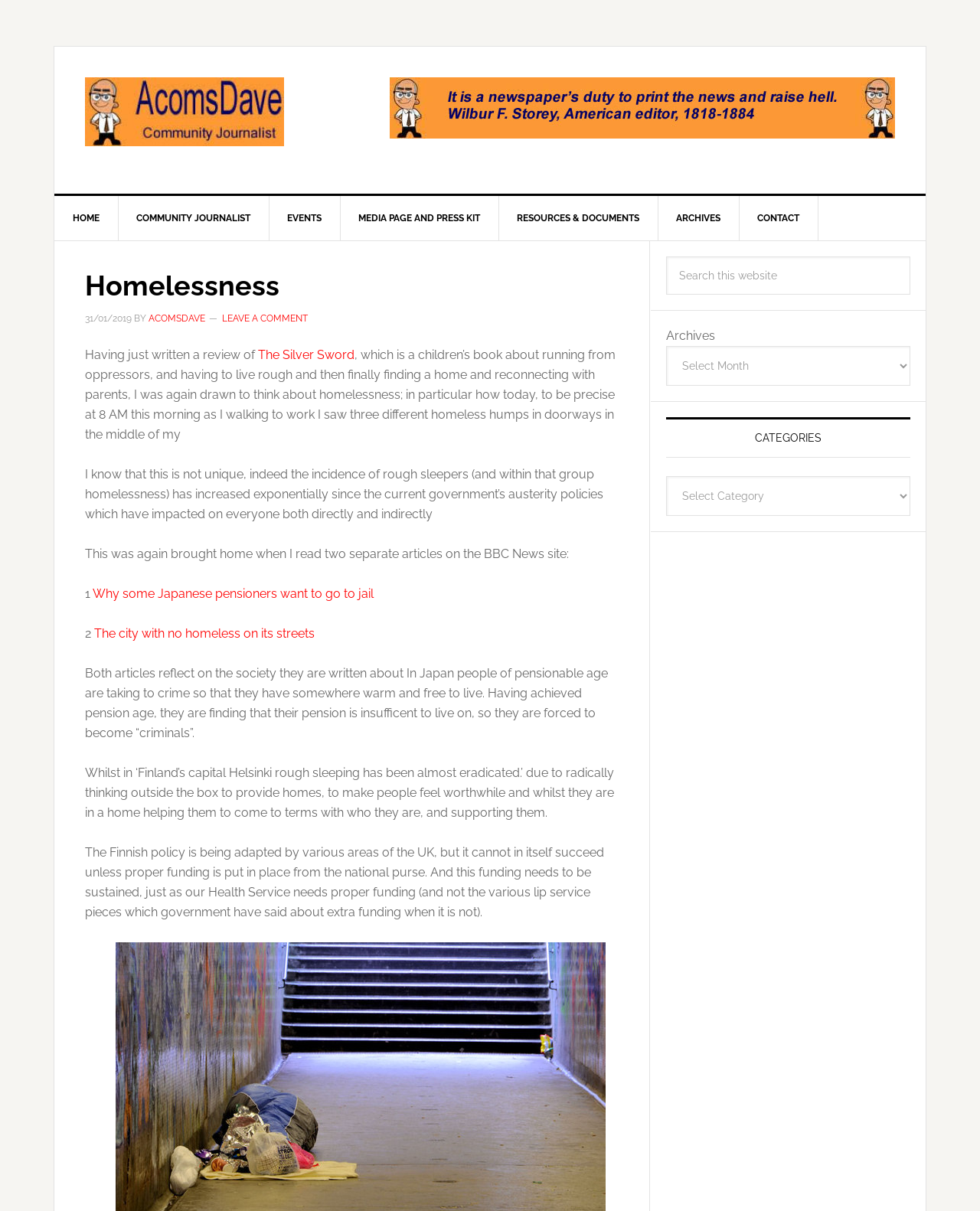Provide the bounding box coordinates of the HTML element this sentence describes: "Leave a Comment". The bounding box coordinates consist of four float numbers between 0 and 1, i.e., [left, top, right, bottom].

[0.227, 0.259, 0.314, 0.267]